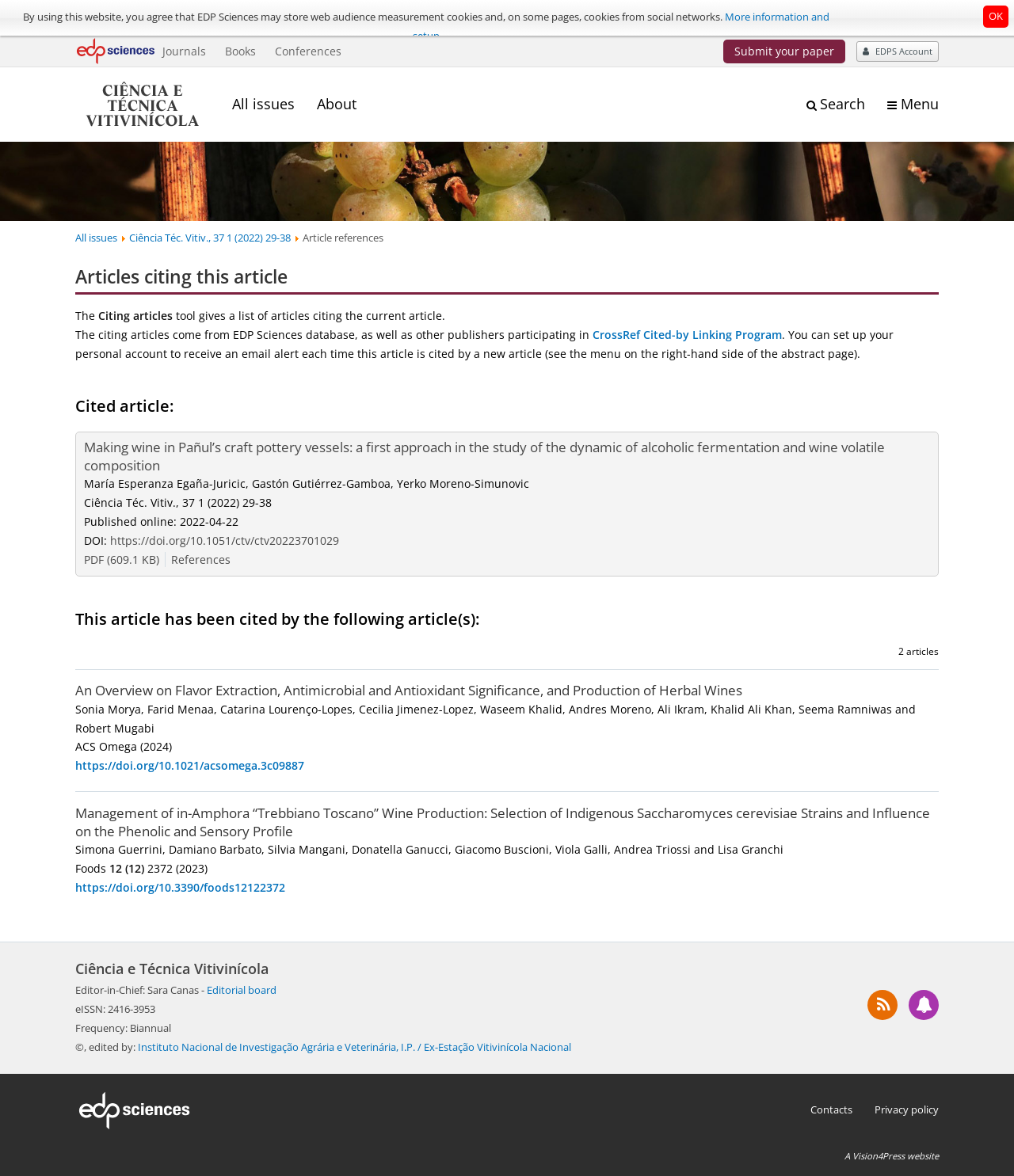Extract the main title from the webpage.

Articles citing this article